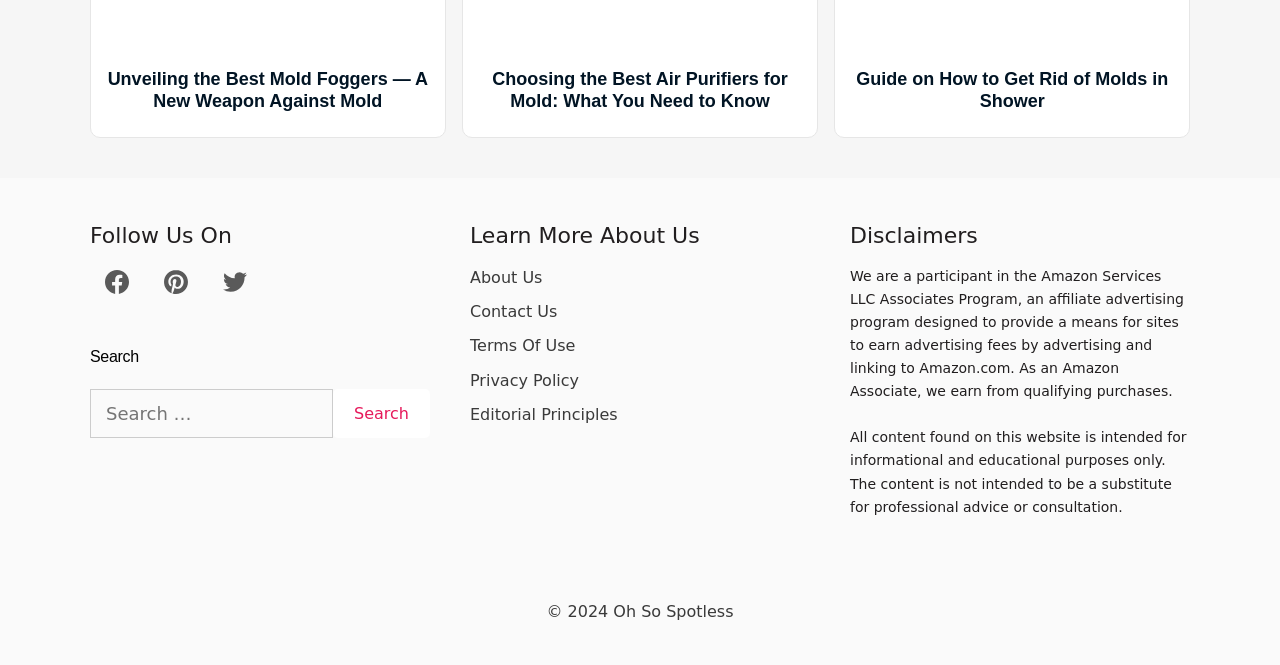Please determine the bounding box of the UI element that matches this description: parent_node: Search for: value="Search". The coordinates should be given as (top-left x, top-left y, bottom-right x, bottom-right y), with all values between 0 and 1.

[0.26, 0.585, 0.336, 0.659]